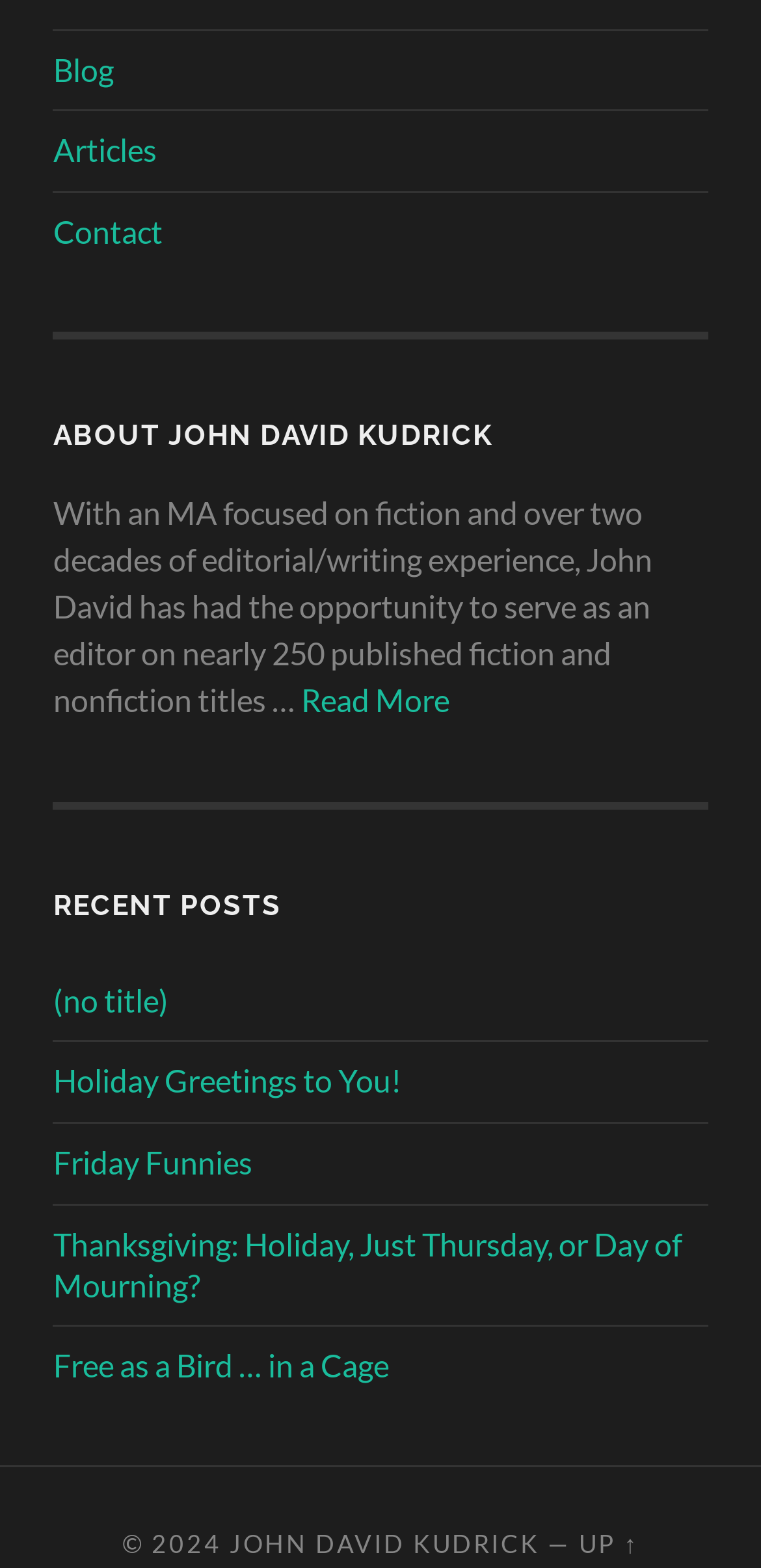Bounding box coordinates are given in the format (top-left x, top-left y, bottom-right x, bottom-right y). All values should be floating point numbers between 0 and 1. Provide the bounding box coordinate for the UI element described as: John David Kudrick

[0.302, 0.975, 0.71, 0.995]